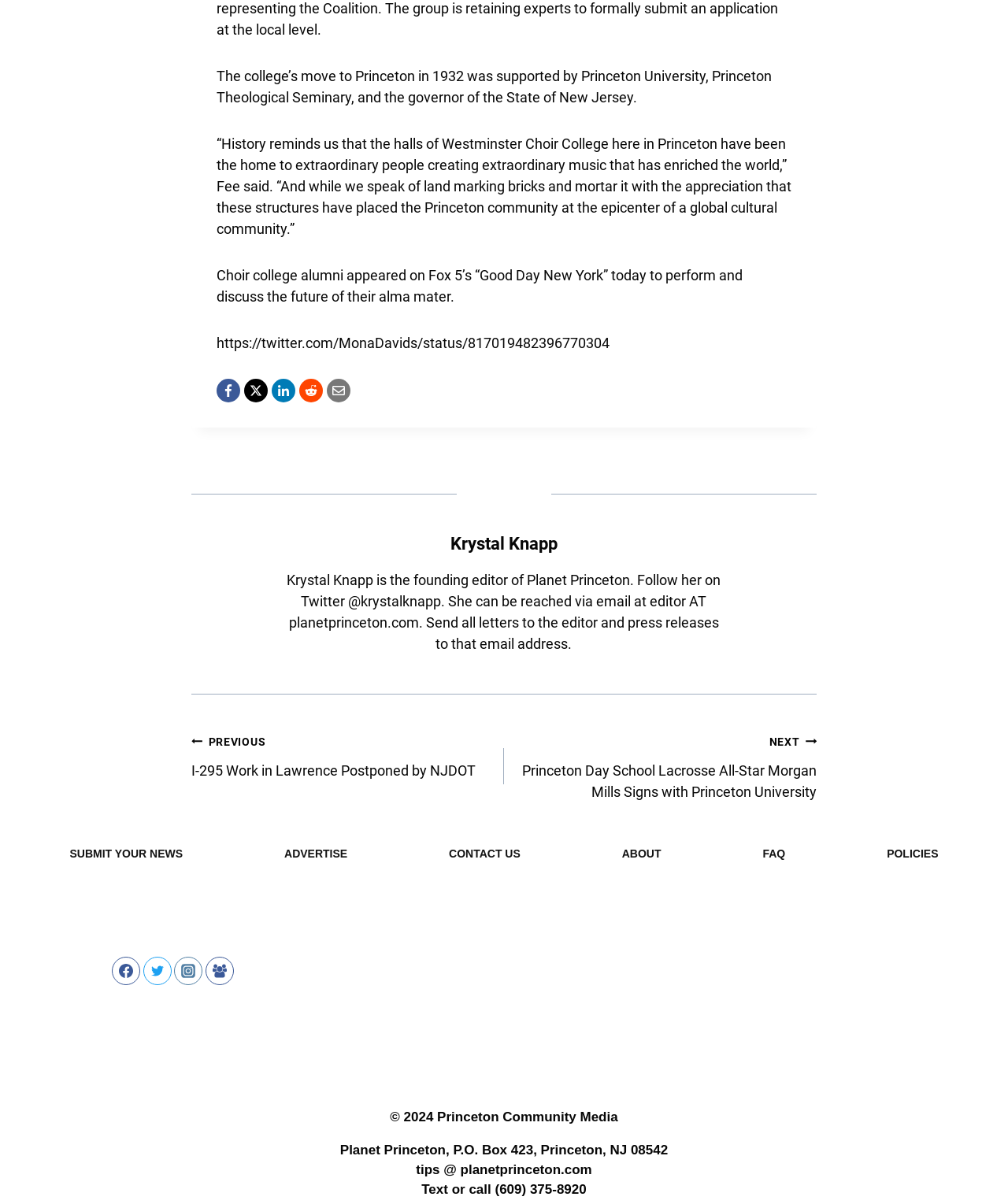What is the email address to send letters to the editor? From the image, respond with a single word or brief phrase.

editor AT planetprinceton.com